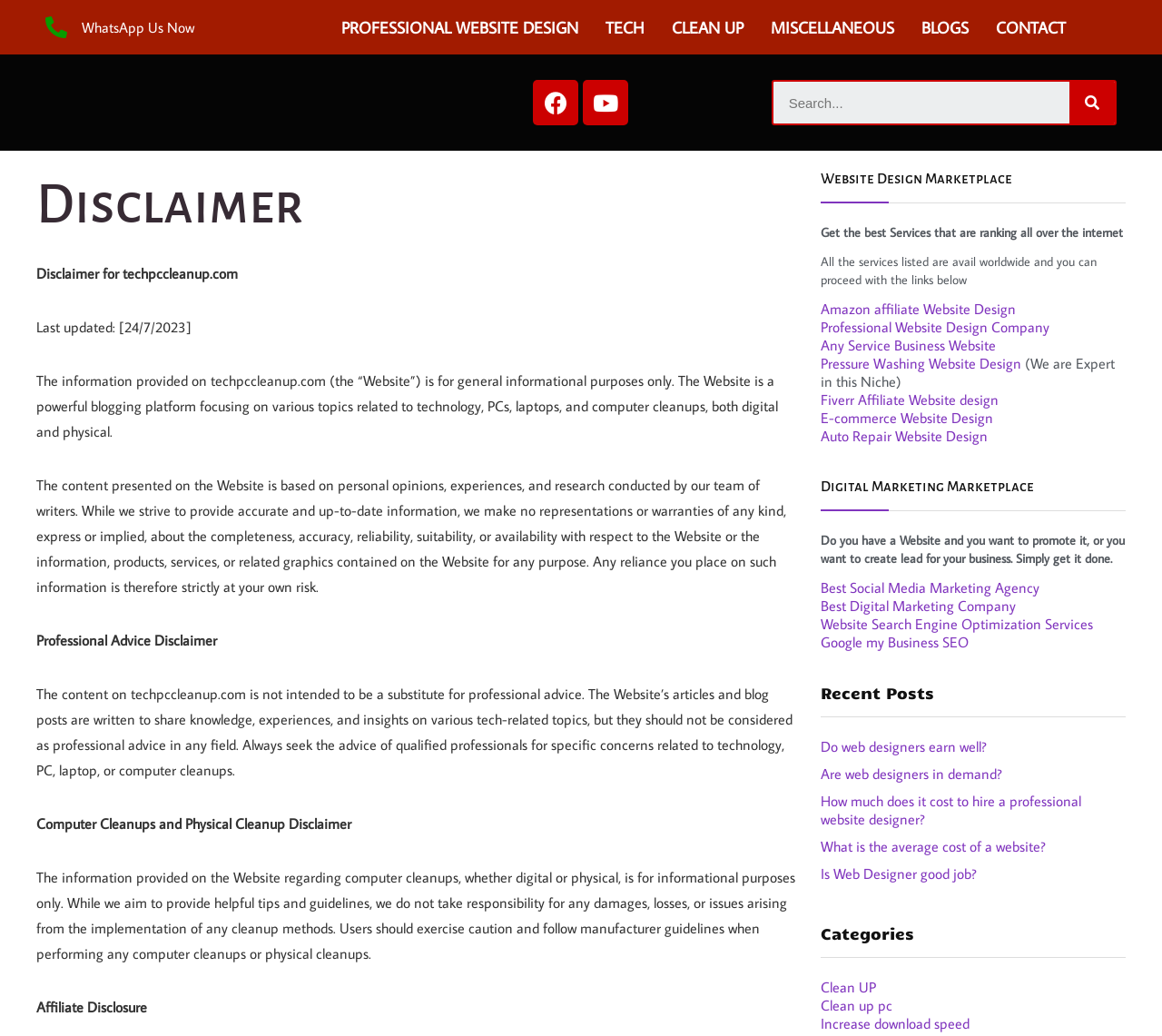Predict the bounding box for the UI component with the following description: "Clean UP".

[0.566, 0.009, 0.652, 0.044]